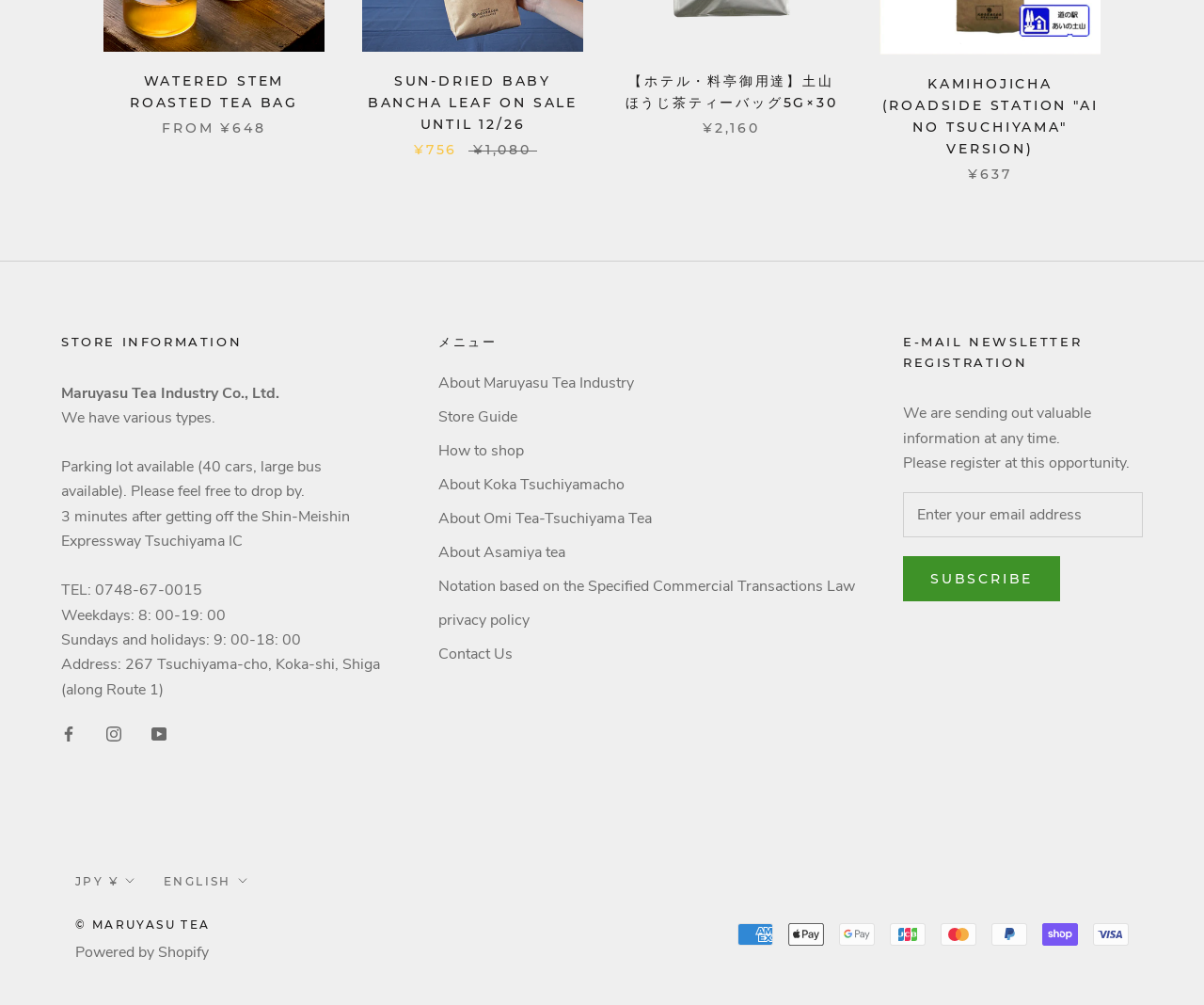What is the name of the tea industry company?
Carefully examine the image and provide a detailed answer to the question.

The answer can be found in the 'STORE INFORMATION' section, where the company name 'Maruyasu Tea Industry Co., Ltd.' is mentioned.